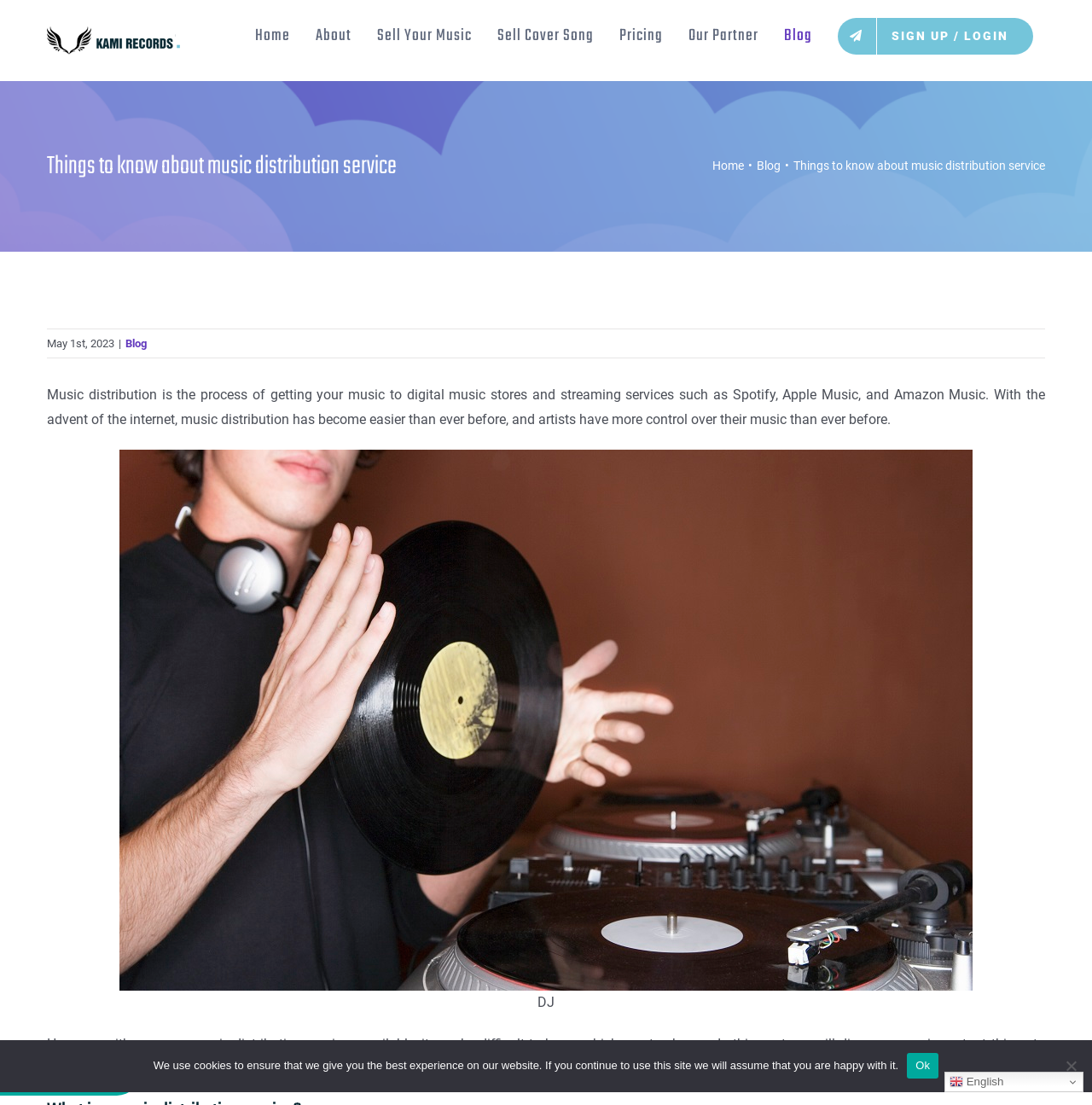Locate and extract the text of the main heading on the webpage.

Things to know about music distribution service